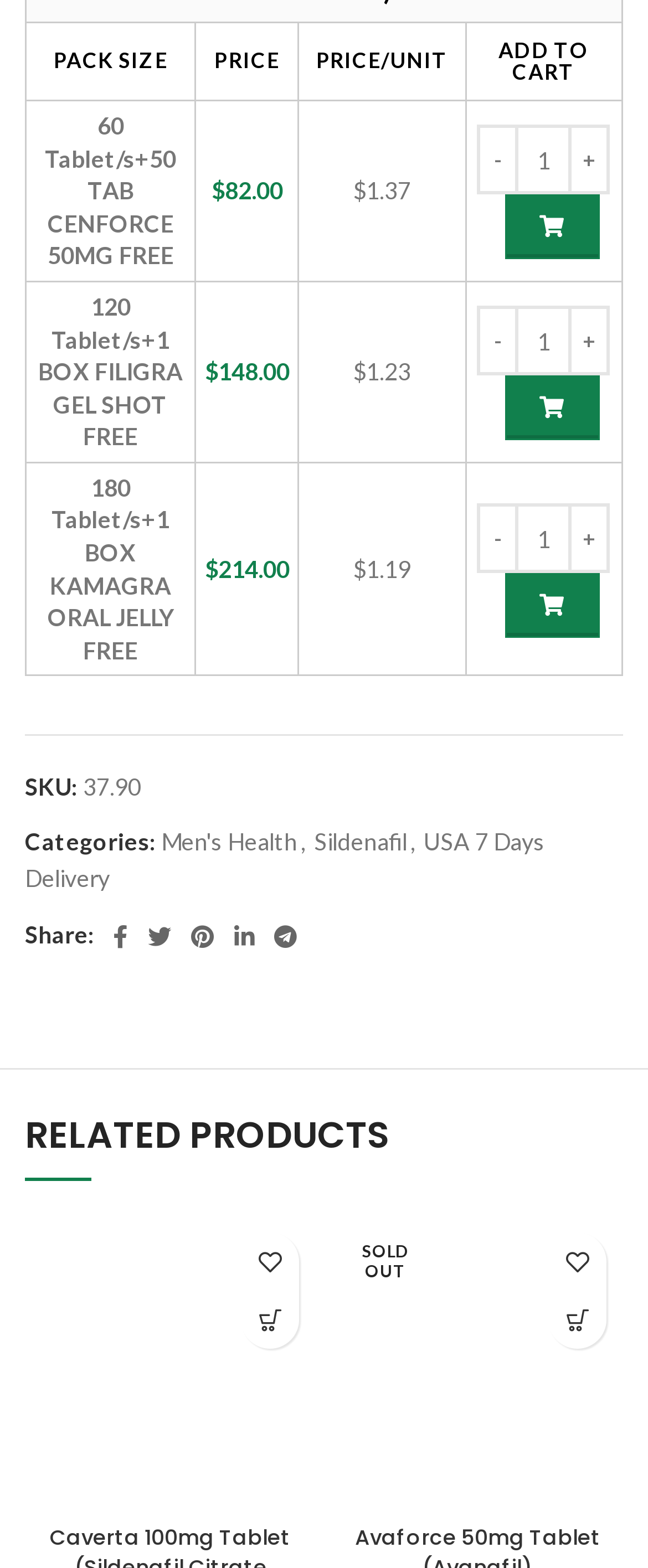Please locate the bounding box coordinates of the element that should be clicked to complete the given instruction: "Click on the 'TOP NEWS' tab".

None